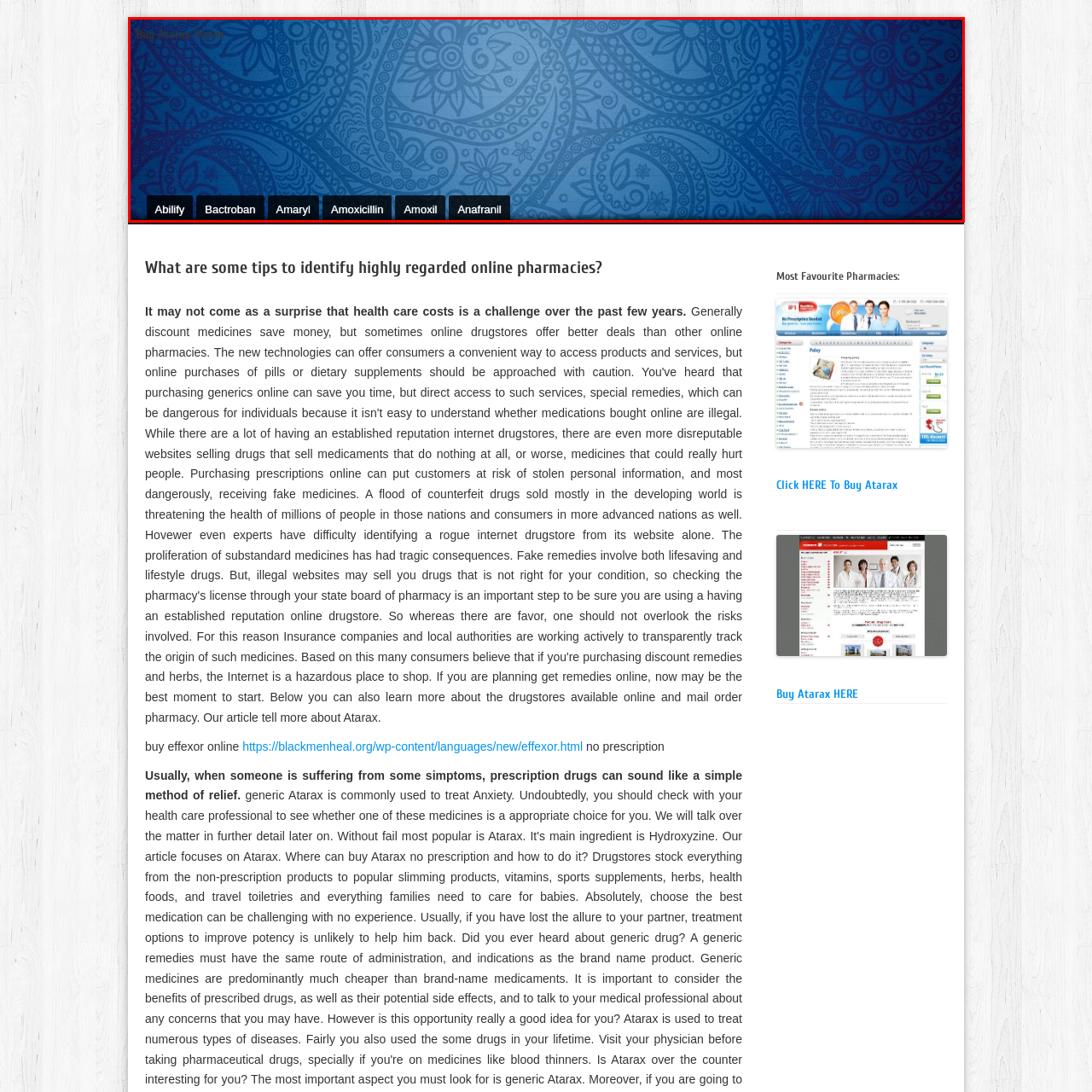Explain in detail the content of the image enclosed by the red outline.

This image features a visually engaging background with intricate patterns in shades of blue, creating a soothing aesthetic. Overlaid at the bottom are clickable links to various medications such as "Abilify," "Bactroban," "Amaryl," "Amoxicillin," "Amoxil," and "Anafranil," encouraging users to explore options for purchasing these drugs online. The overall design merges functionality with a calming, artistic theme, aimed at providing an informative and user-friendly experience for those seeking online pharmaceutical services.